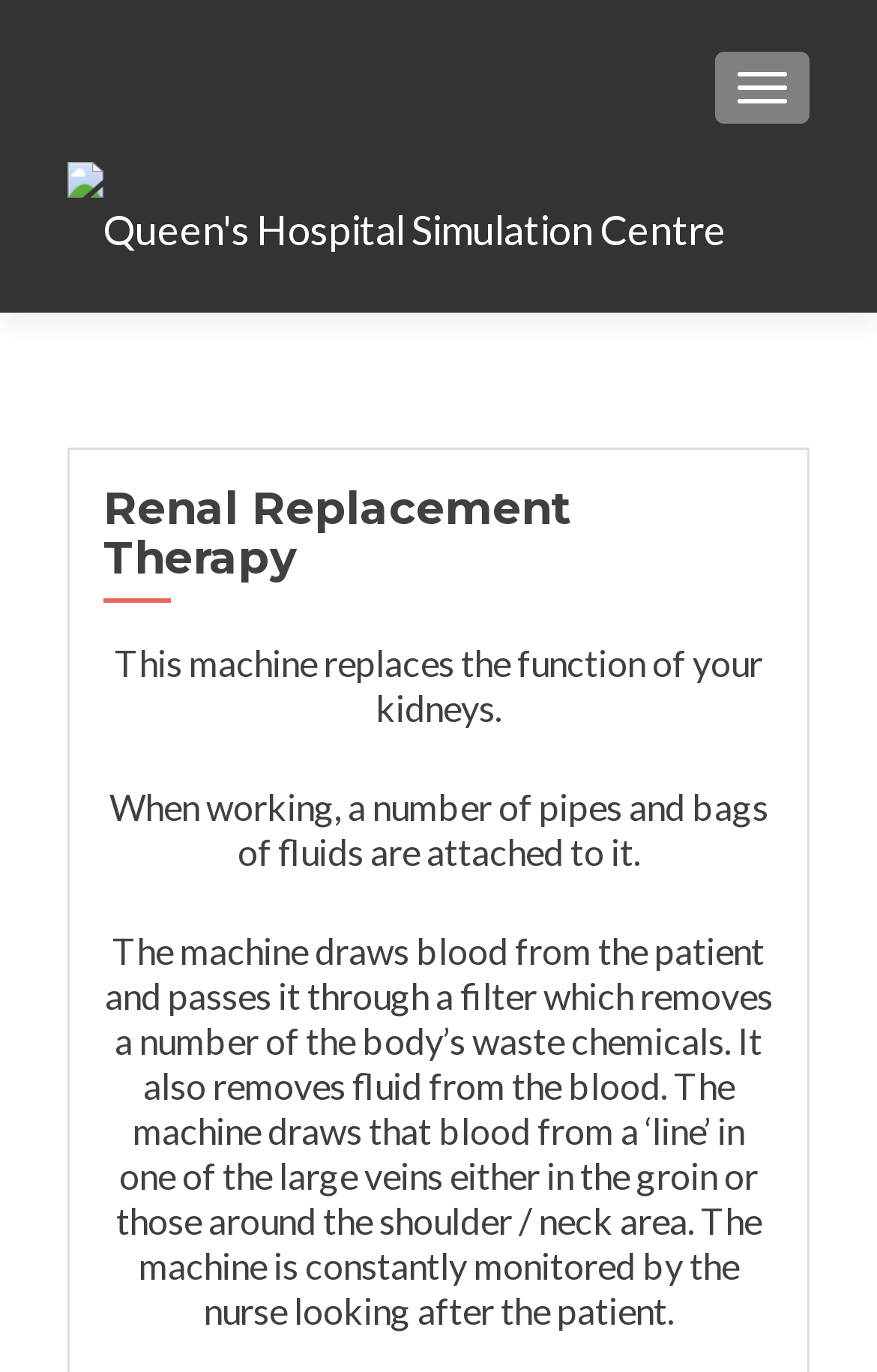Please identify the primary heading on the webpage and return its text.

Renal Replacement Therapy